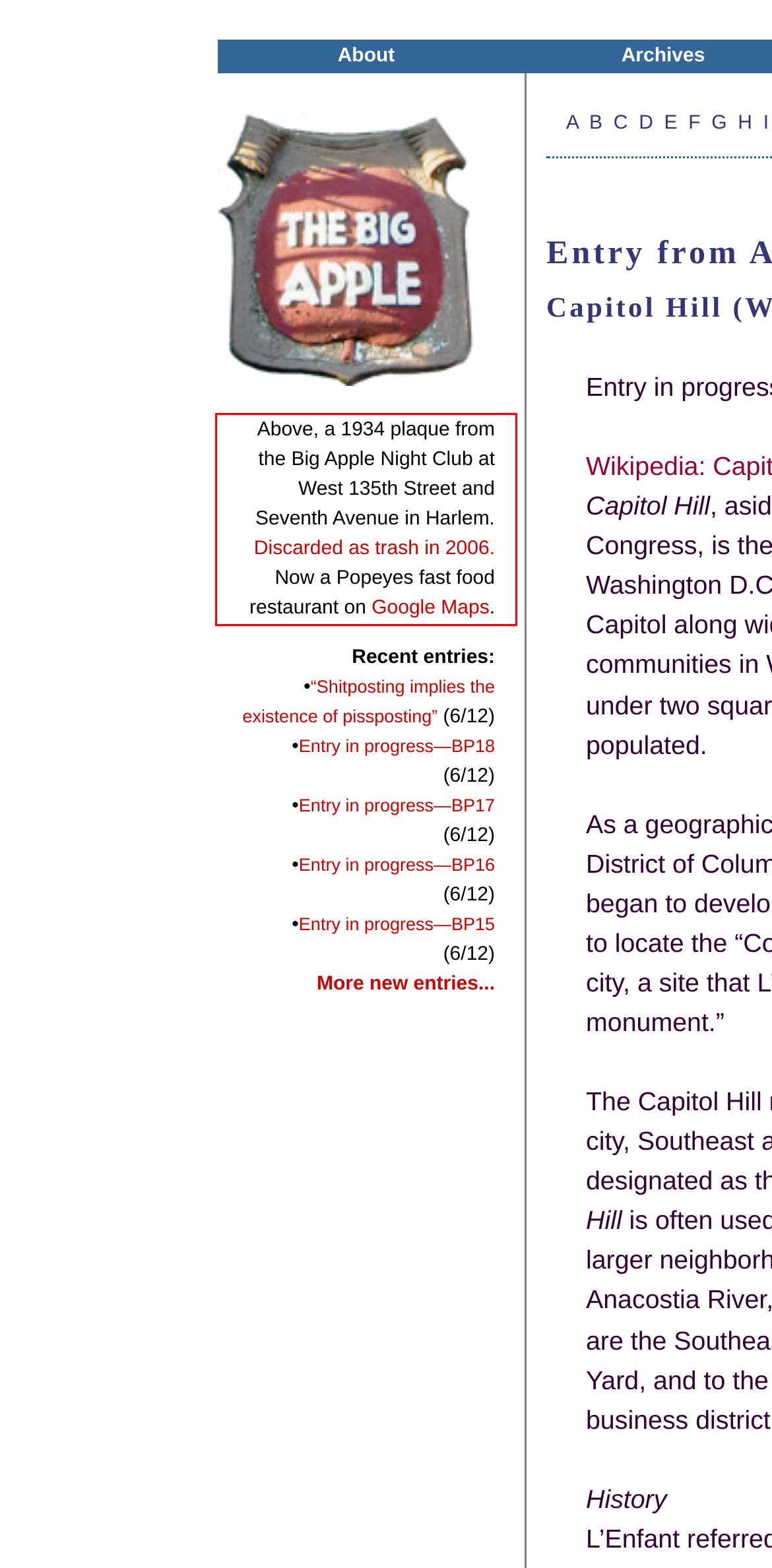Given a screenshot of a webpage with a red bounding box, extract the text content from the UI element inside the red bounding box.

Above, a 1934 plaque from the Big Apple Night Club at West 135th Street and Seventh Avenue in Harlem. Discarded as trash in 2006. Now a Popeyes fast food restaurant on Google Maps.